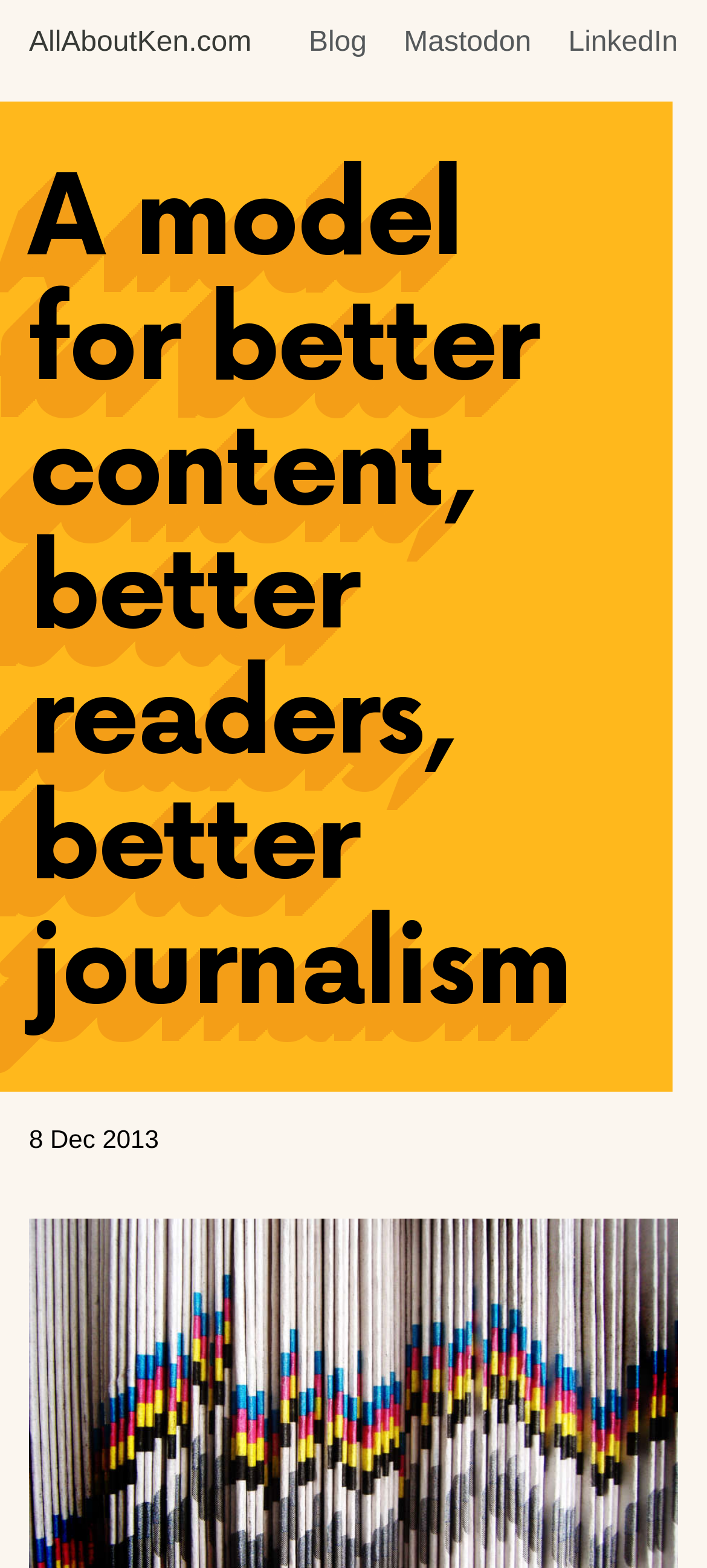Mark the bounding box of the element that matches the following description: "Mastodon @khawkins98@toot.io".

[0.571, 0.017, 0.751, 0.037]